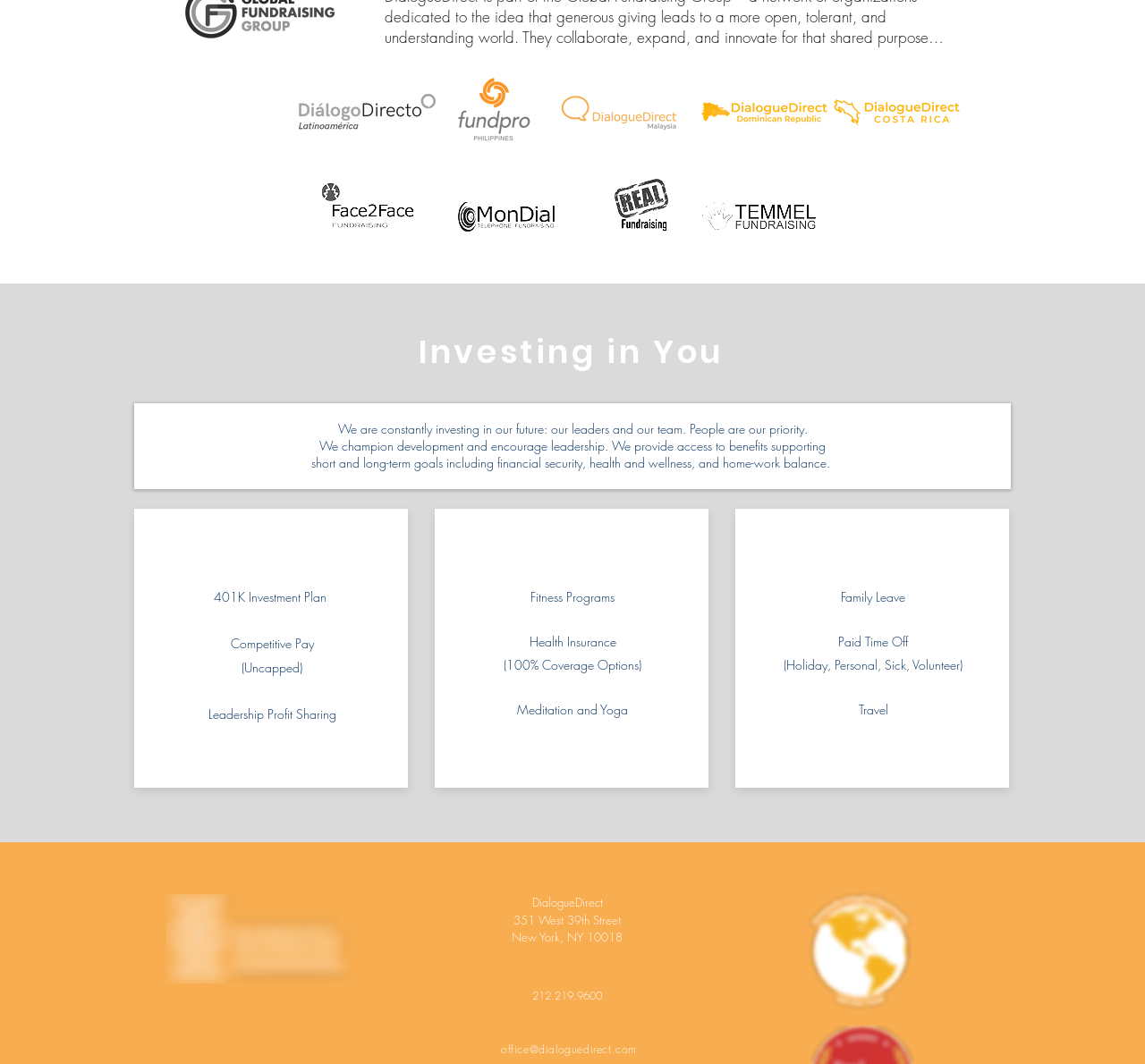Give a concise answer using one word or a phrase to the following question:
How many types of leave are mentioned on the webpage?

4